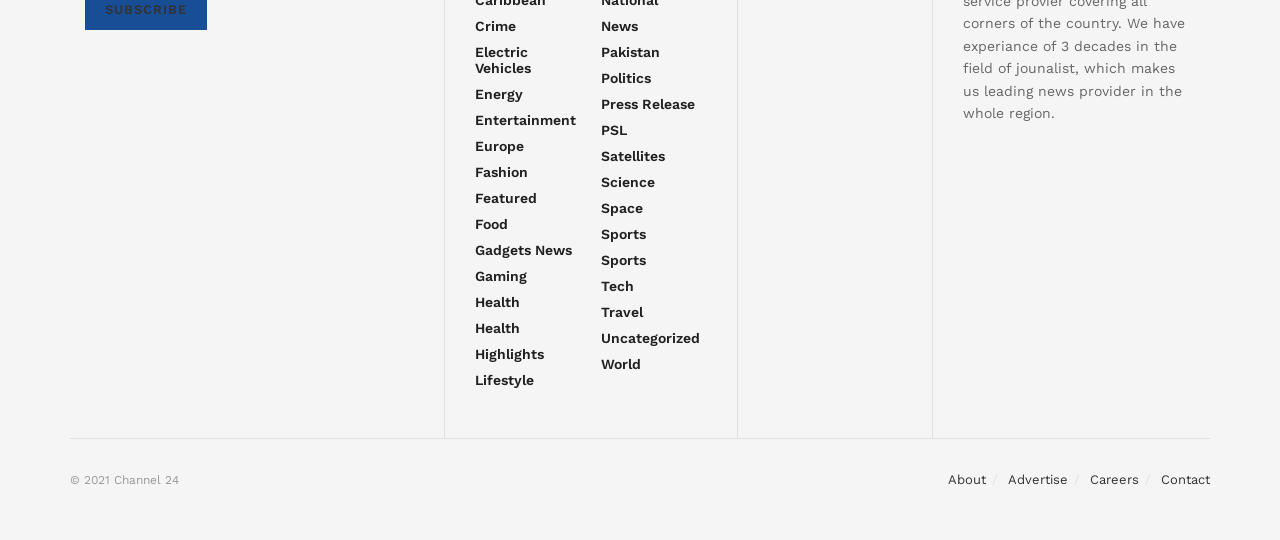Identify the bounding box coordinates of the region that should be clicked to execute the following instruction: "Go to the 'About' page".

[0.741, 0.874, 0.77, 0.902]